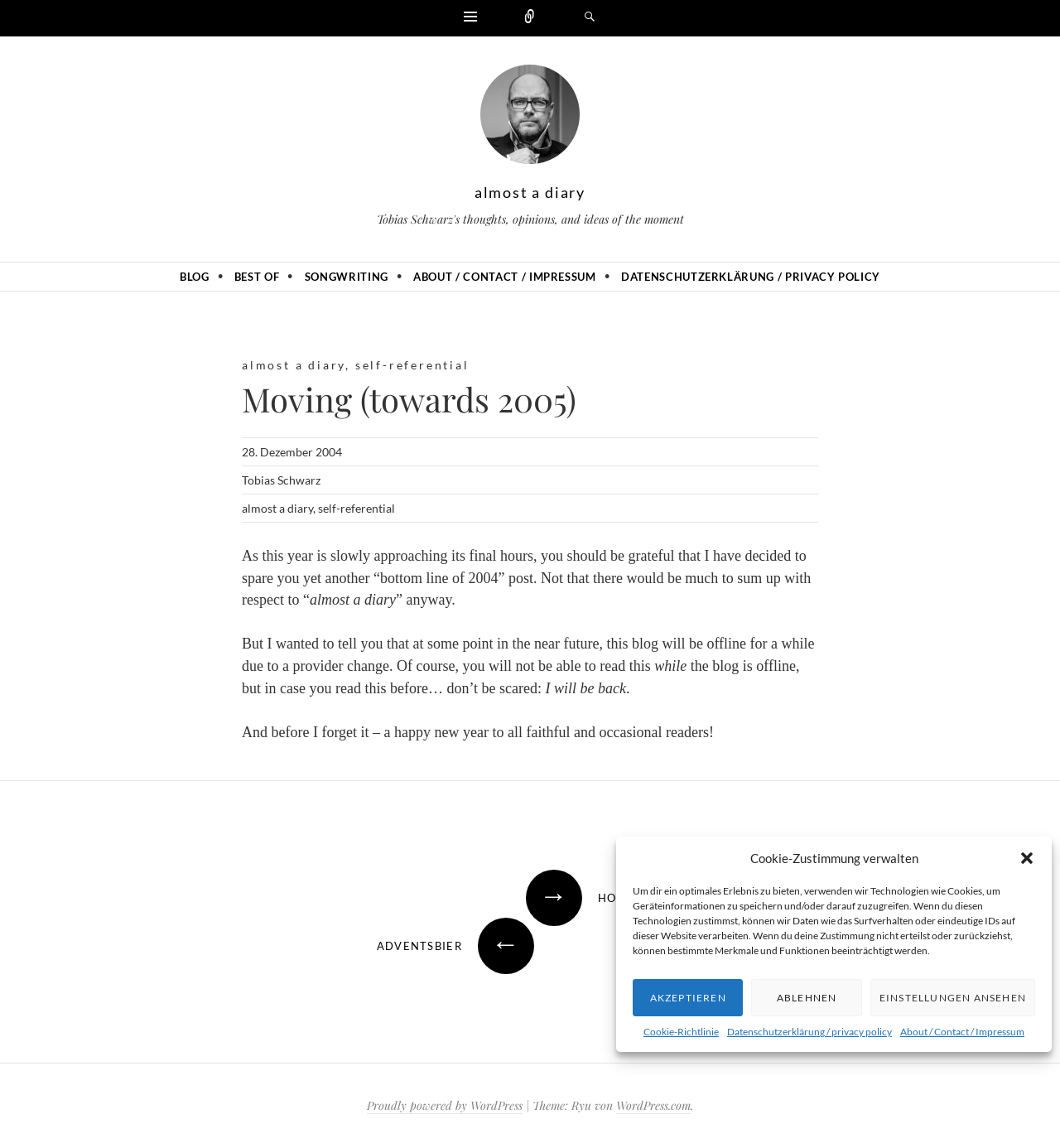What is the date mentioned in the blog post?
Look at the screenshot and respond with one word or a short phrase.

28. Dezember 2004